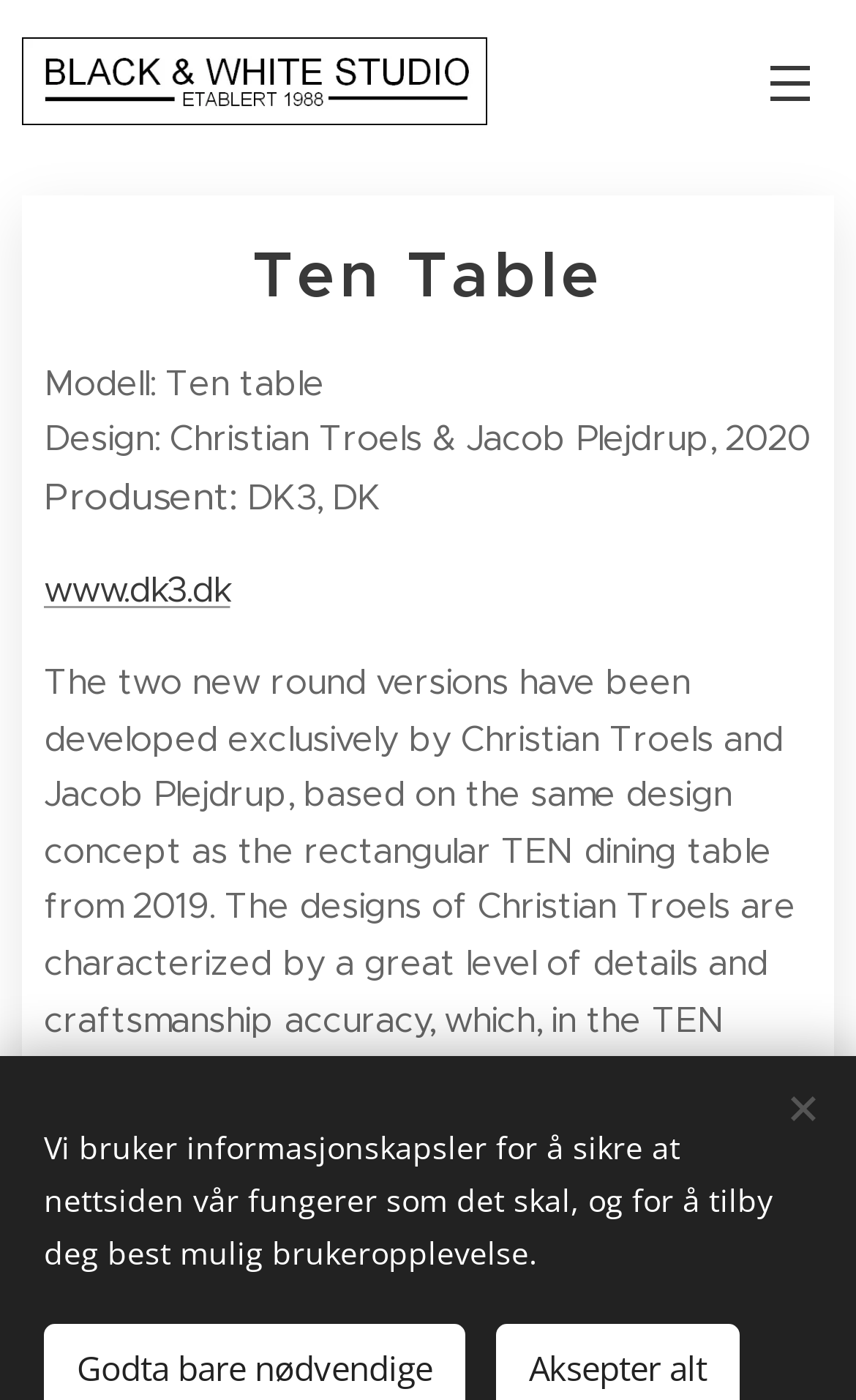What is the purpose of the cookies on this website?
Ensure your answer is thorough and detailed.

The answer can be found in the static text element 'Vi bruker informasjonskapsler for å sikre at nettsiden vår fungerer som det skal...' which is located at the bottom of the webpage, indicating the purpose of the cookies on this website.